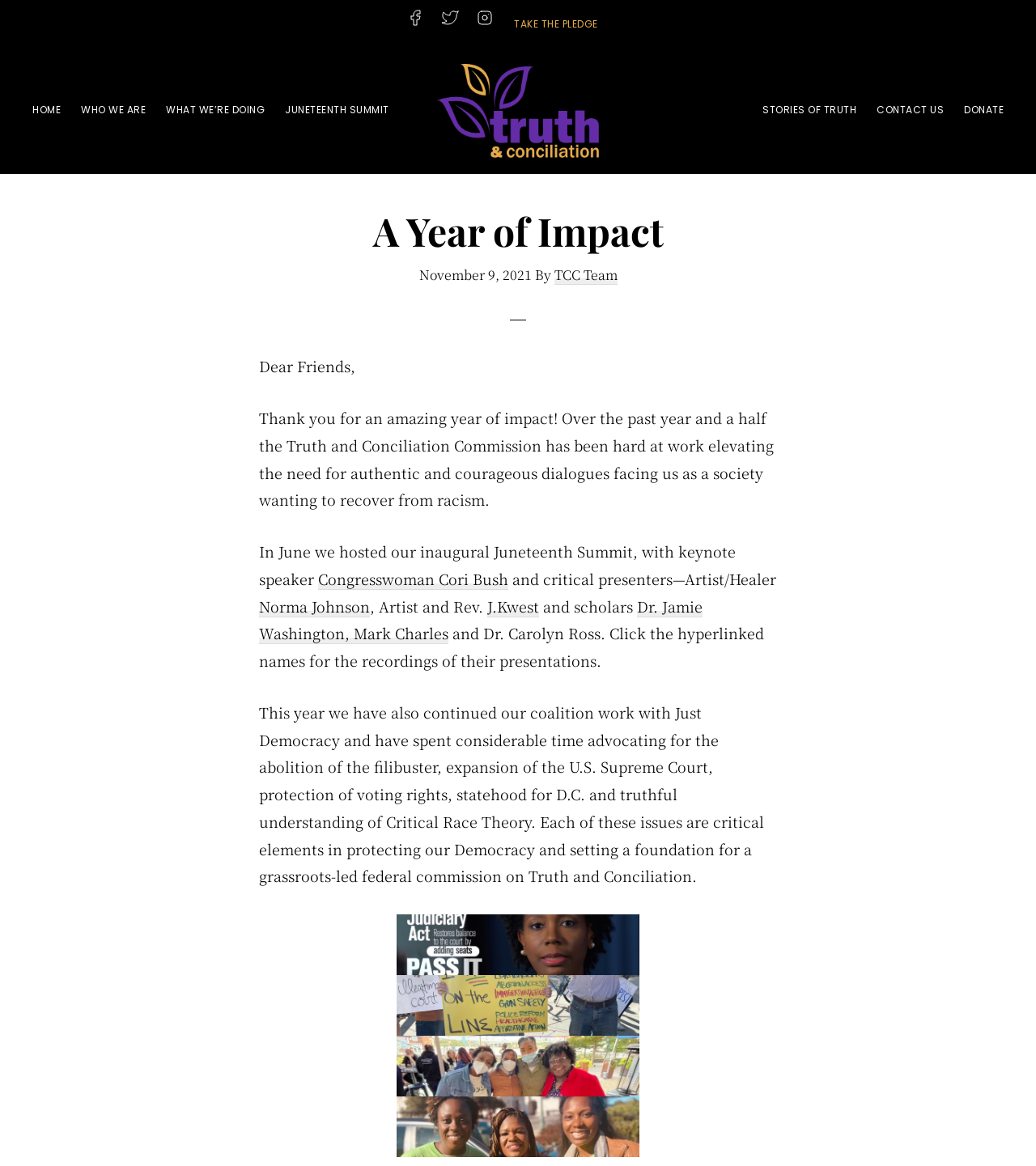Refer to the screenshot and give an in-depth answer to this question: Who was the keynote speaker at the summit?

I found the answer by reading the text on the webpage, which mentions 'keynote speaker Congresswoman Cori Bush'. This suggests that she was the main speaker at the summit.